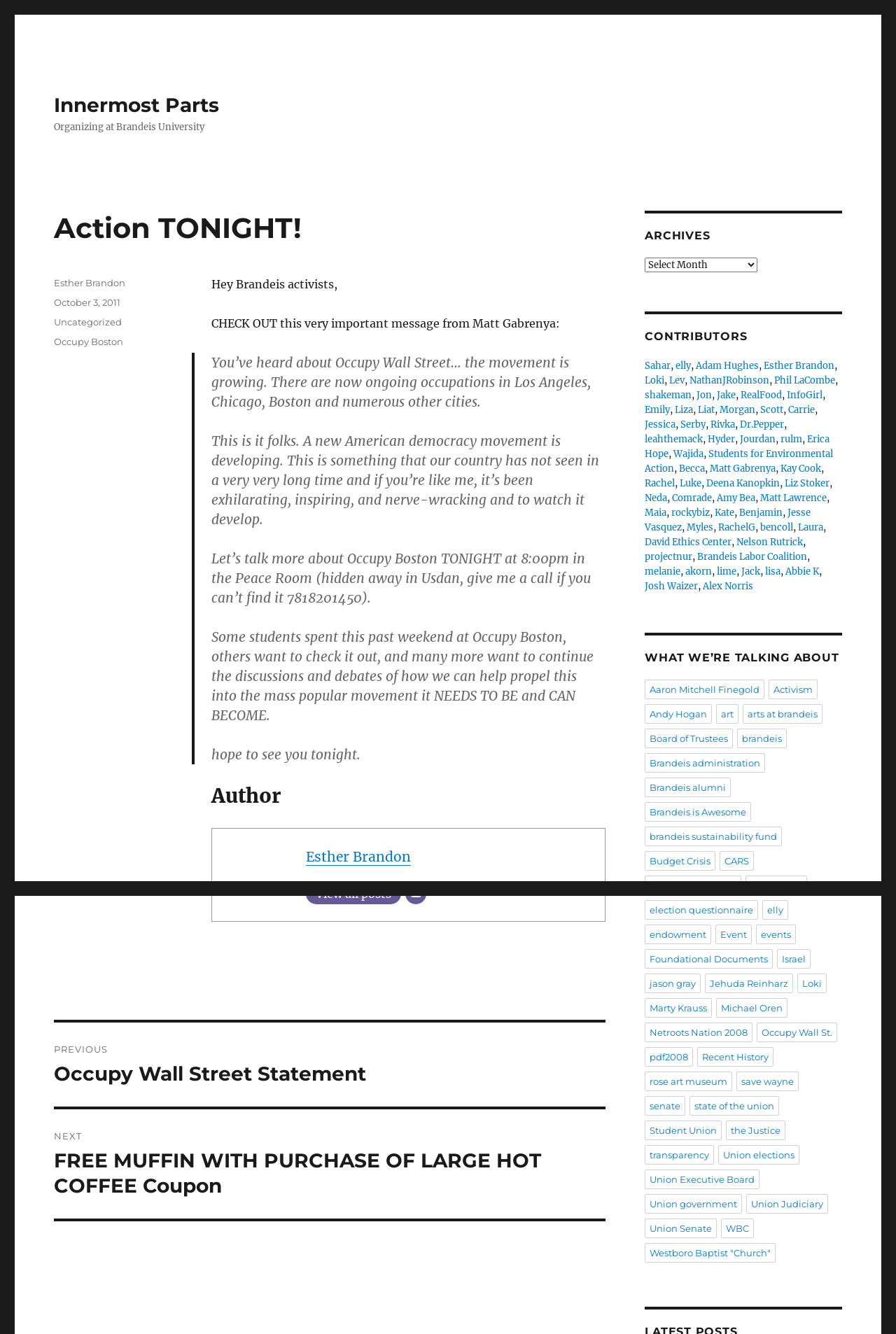What is the topic of discussion in this post? Please answer the question using a single word or phrase based on the image.

Occupy Boston